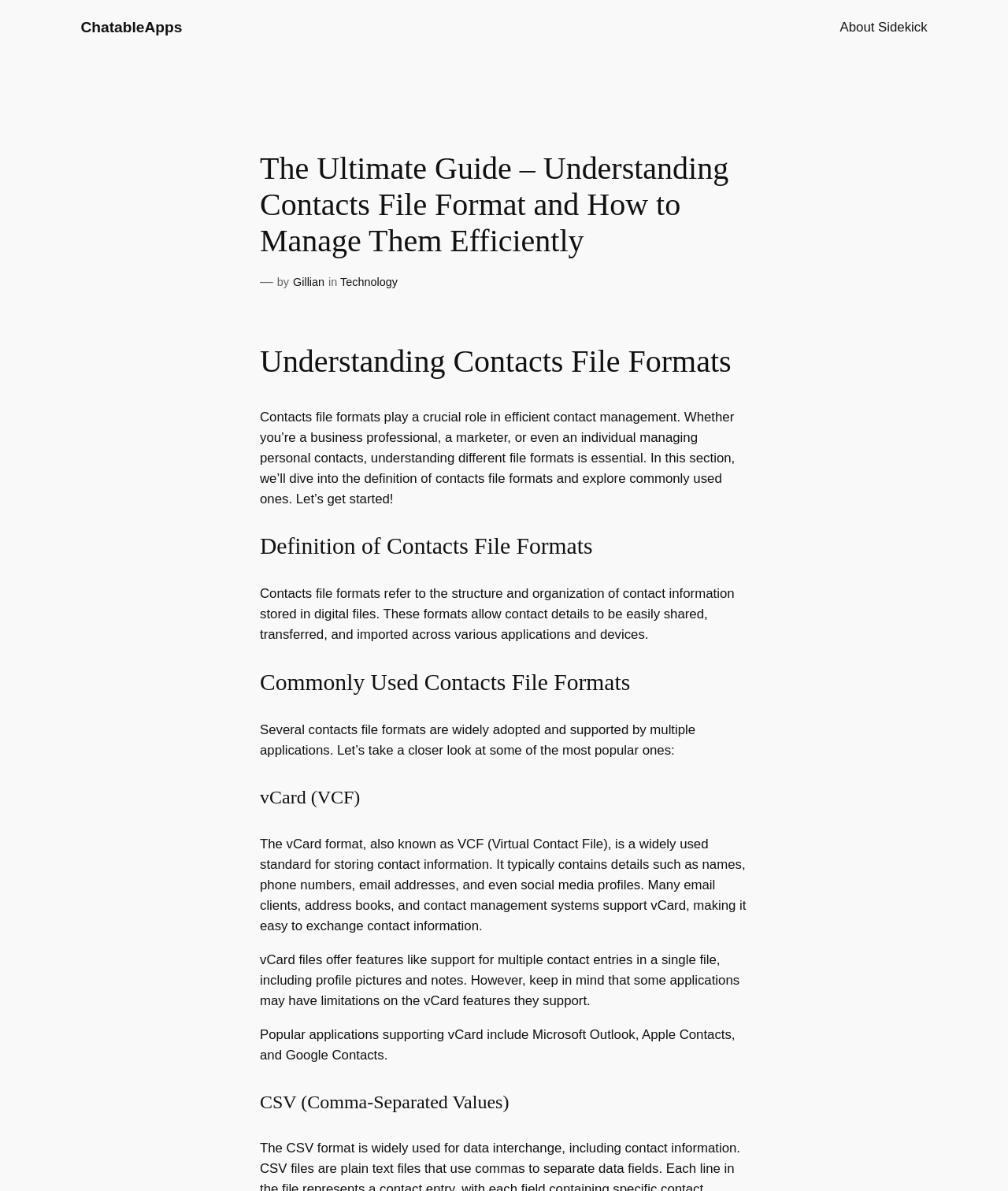Please locate the UI element described by "About Sidekick" and provide its bounding box coordinates.

[0.833, 0.014, 0.92, 0.032]